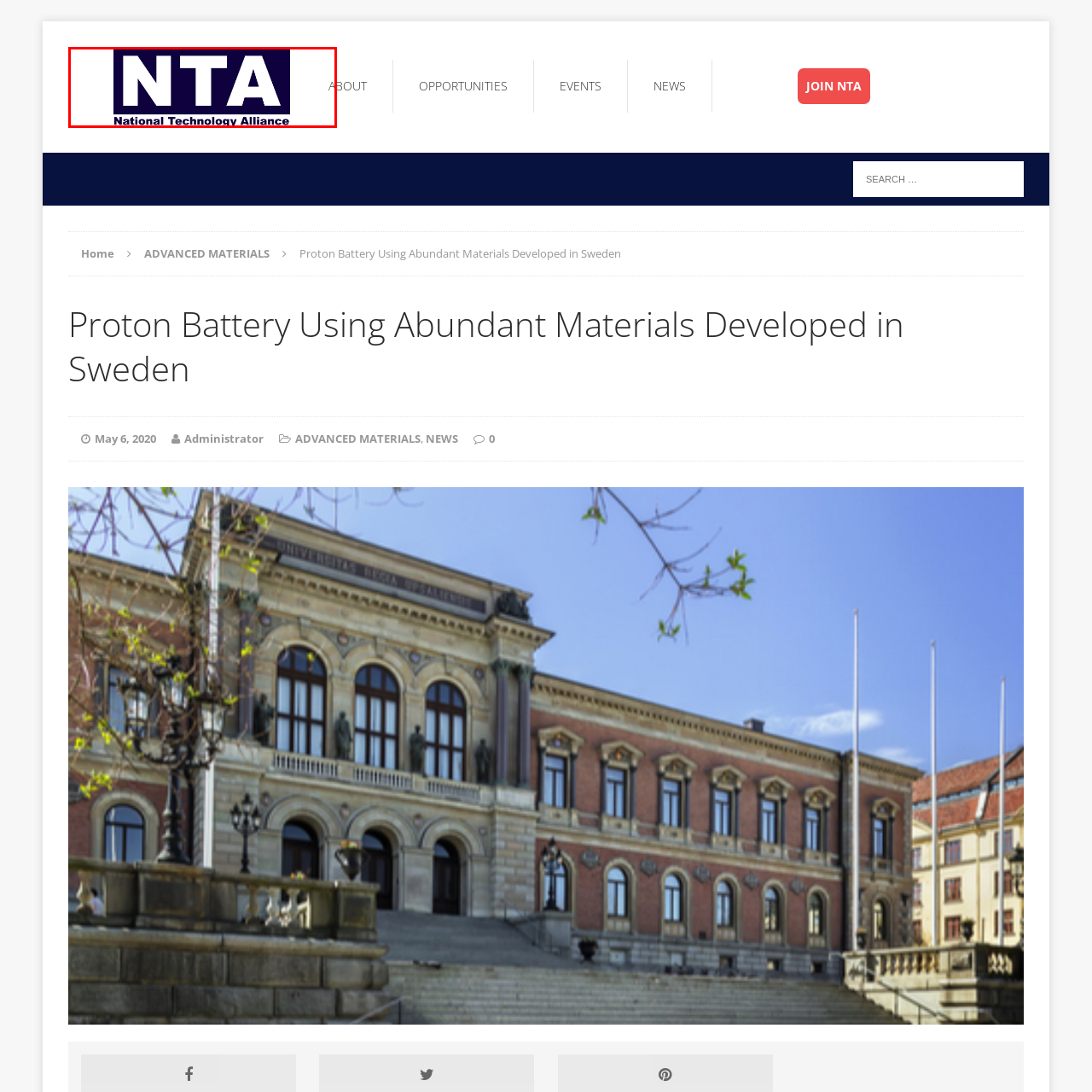Detail the visual elements present in the red-framed section of the image.

This image features the logo of the National Technology Alliance (NTA), prominently displaying the acronym "NTA" in white against a dark purple background. Below the acronym, the full name "National Technology Alliance" is presented in a bold, clear font. The logo symbolizes the organization's commitment to fostering collaboration and innovation in technology, reflecting its mission to advance research and development initiatives. This visual identity captures the essence of the NTA's focus on utilizing advanced materials and technologies, as seen in their featured project on proton batteries developed using abundant materials in Sweden.